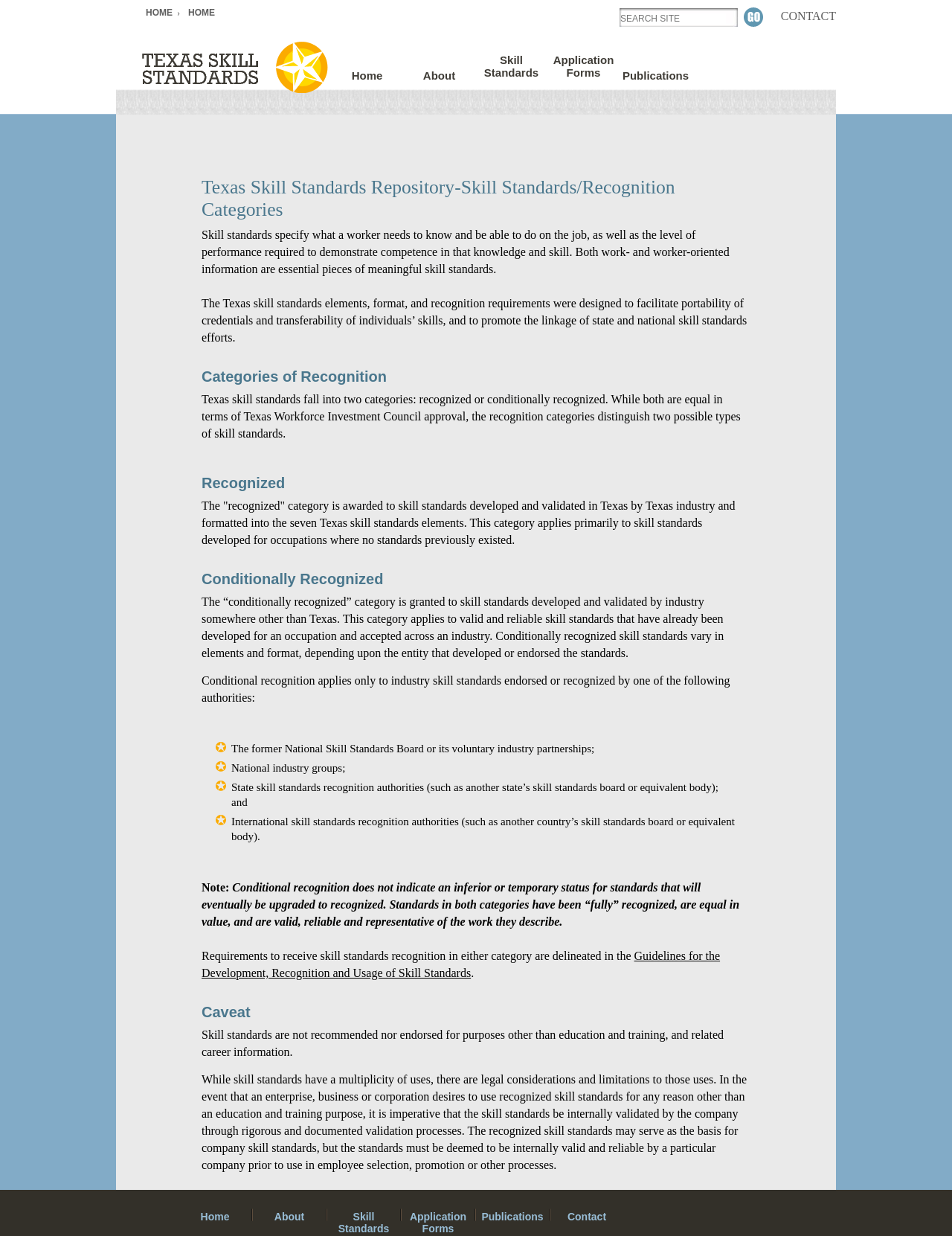Locate the UI element described by Home and provide its bounding box coordinates. Use the format (top-left x, top-left y, bottom-right x, bottom-right y) with all values as floating point numbers between 0 and 1.

[0.149, 0.006, 0.181, 0.014]